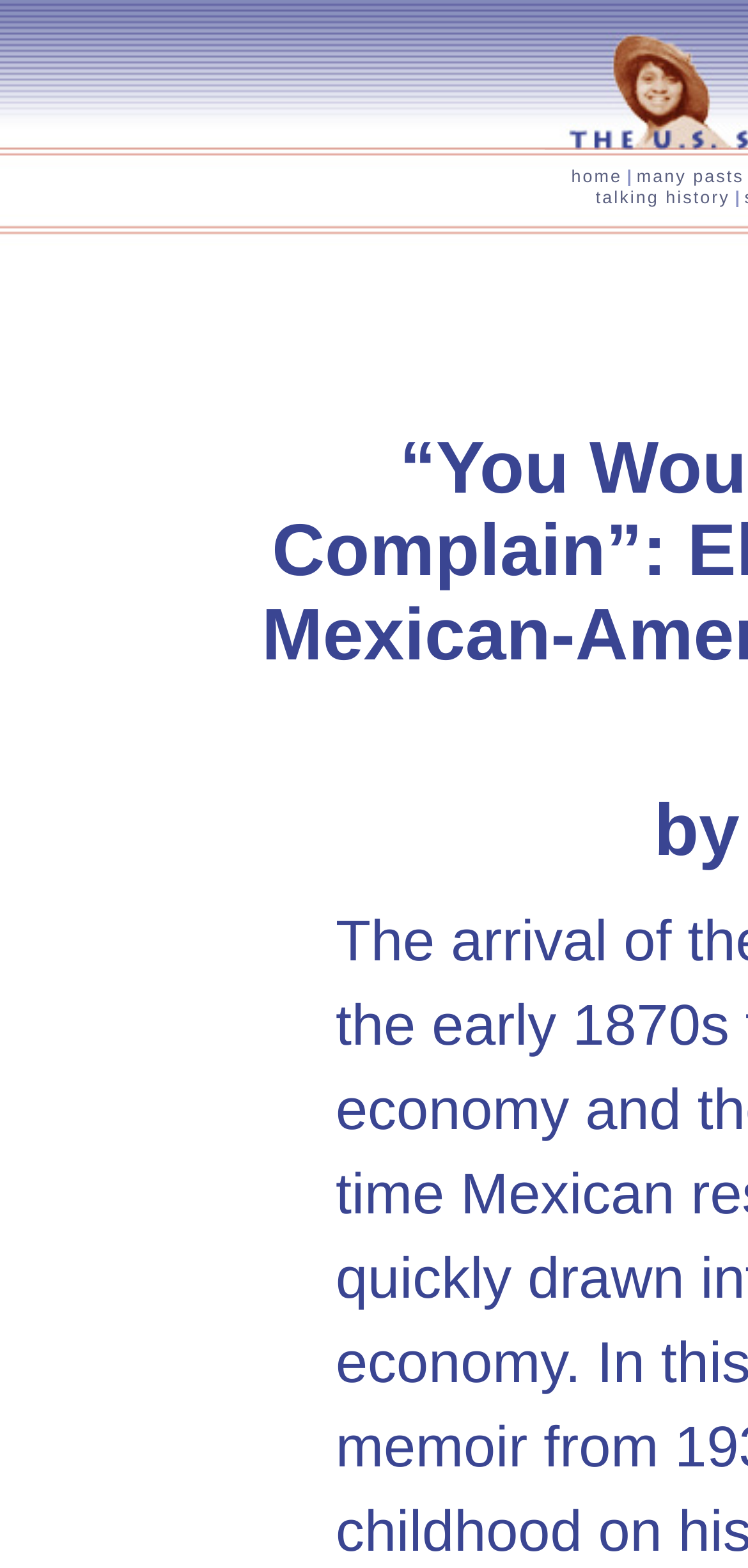Find the bounding box coordinates for the HTML element described in this sentence: "many pasts". Provide the coordinates as four float numbers between 0 and 1, in the format [left, top, right, bottom].

[0.851, 0.106, 0.995, 0.119]